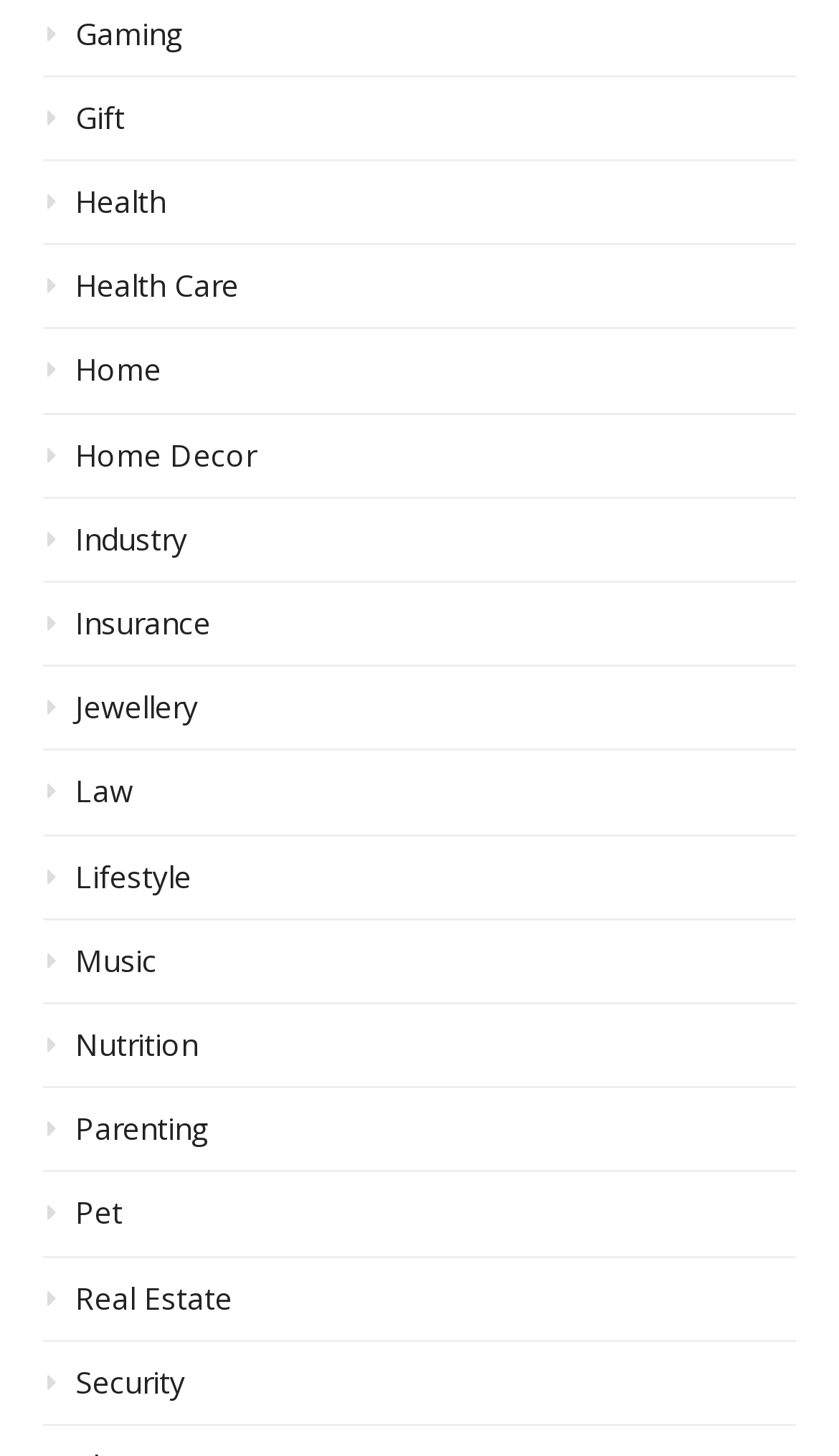Kindly determine the bounding box coordinates for the clickable area to achieve the given instruction: "Browse Home Decor".

[0.051, 0.299, 0.949, 0.342]